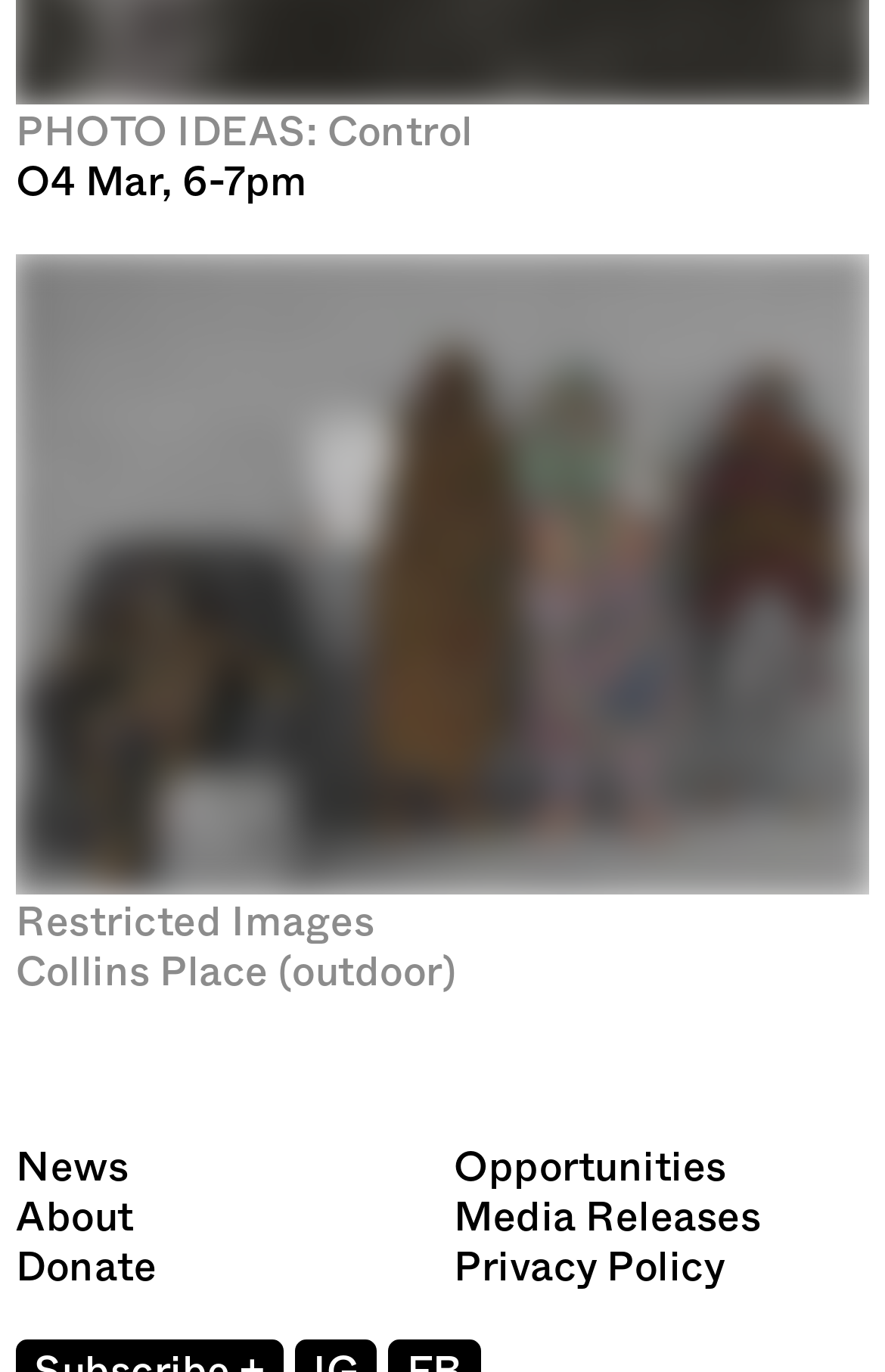What type of content is available on the website?
Based on the image, answer the question with a single word or brief phrase.

News, About, Donate, Opportunities, Media Releases, Privacy Policy